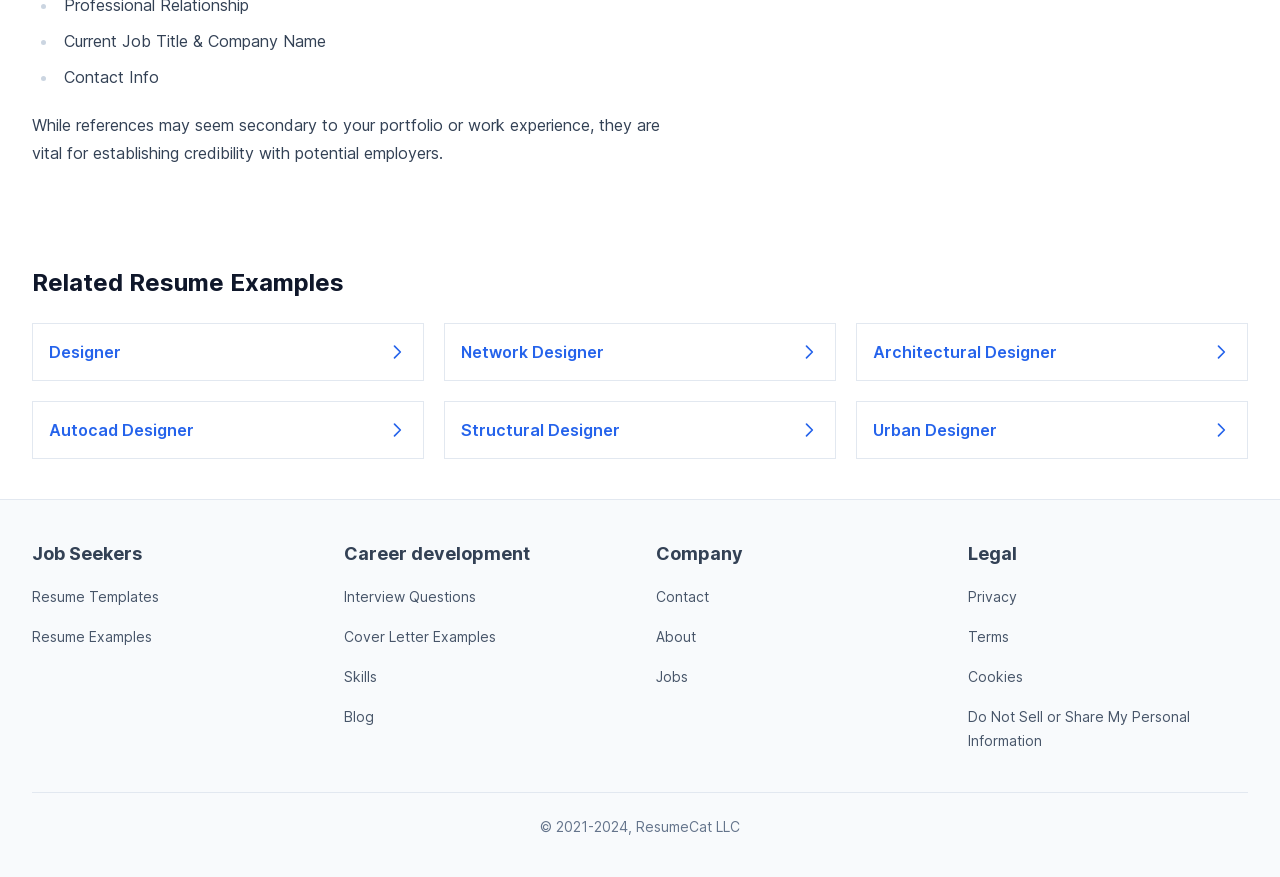Locate the bounding box coordinates of the element's region that should be clicked to carry out the following instruction: "View Resume Templates". The coordinates need to be four float numbers between 0 and 1, i.e., [left, top, right, bottom].

[0.025, 0.671, 0.124, 0.69]